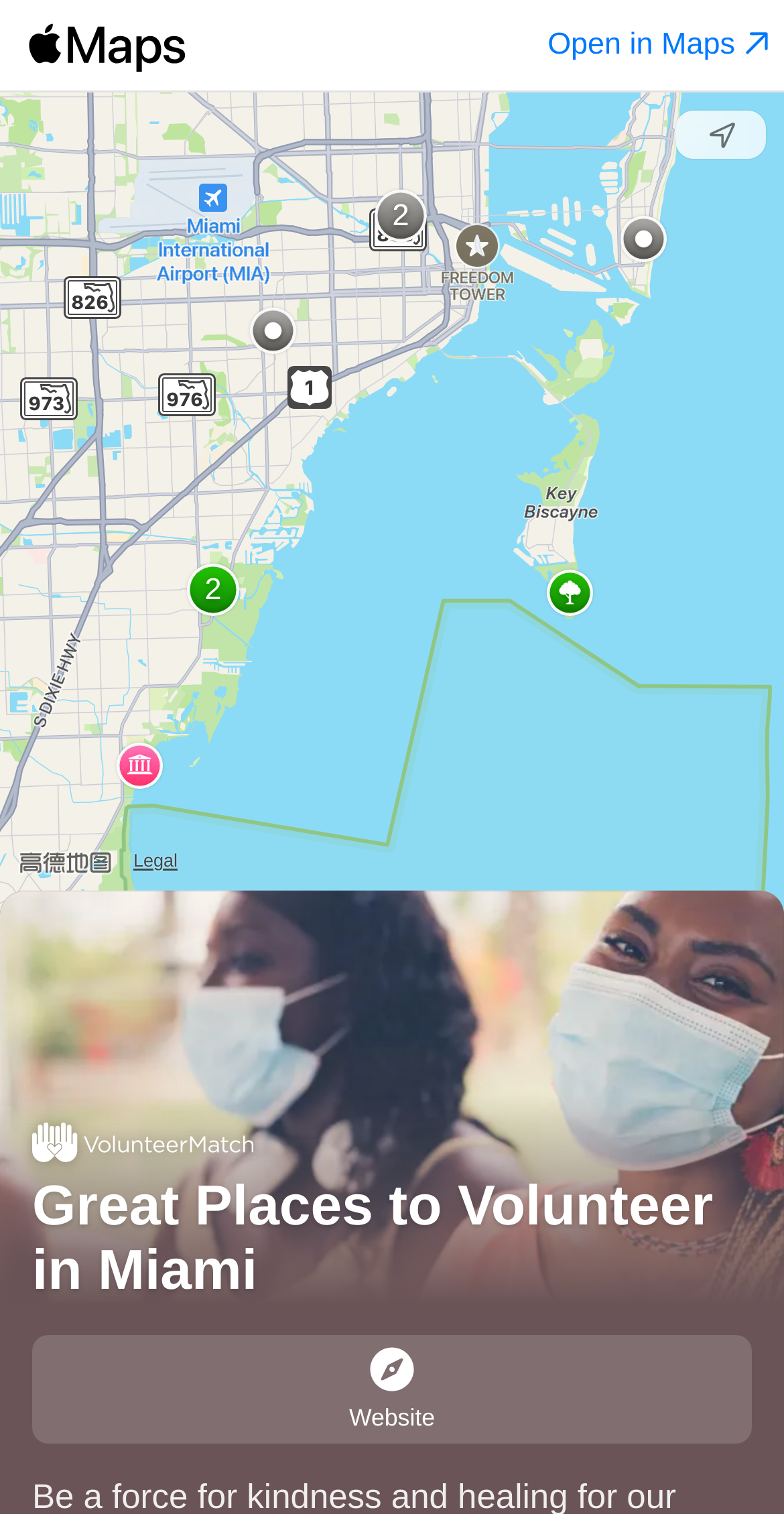How many locations are listed on the map?
Based on the screenshot, provide your answer in one word or phrase.

8